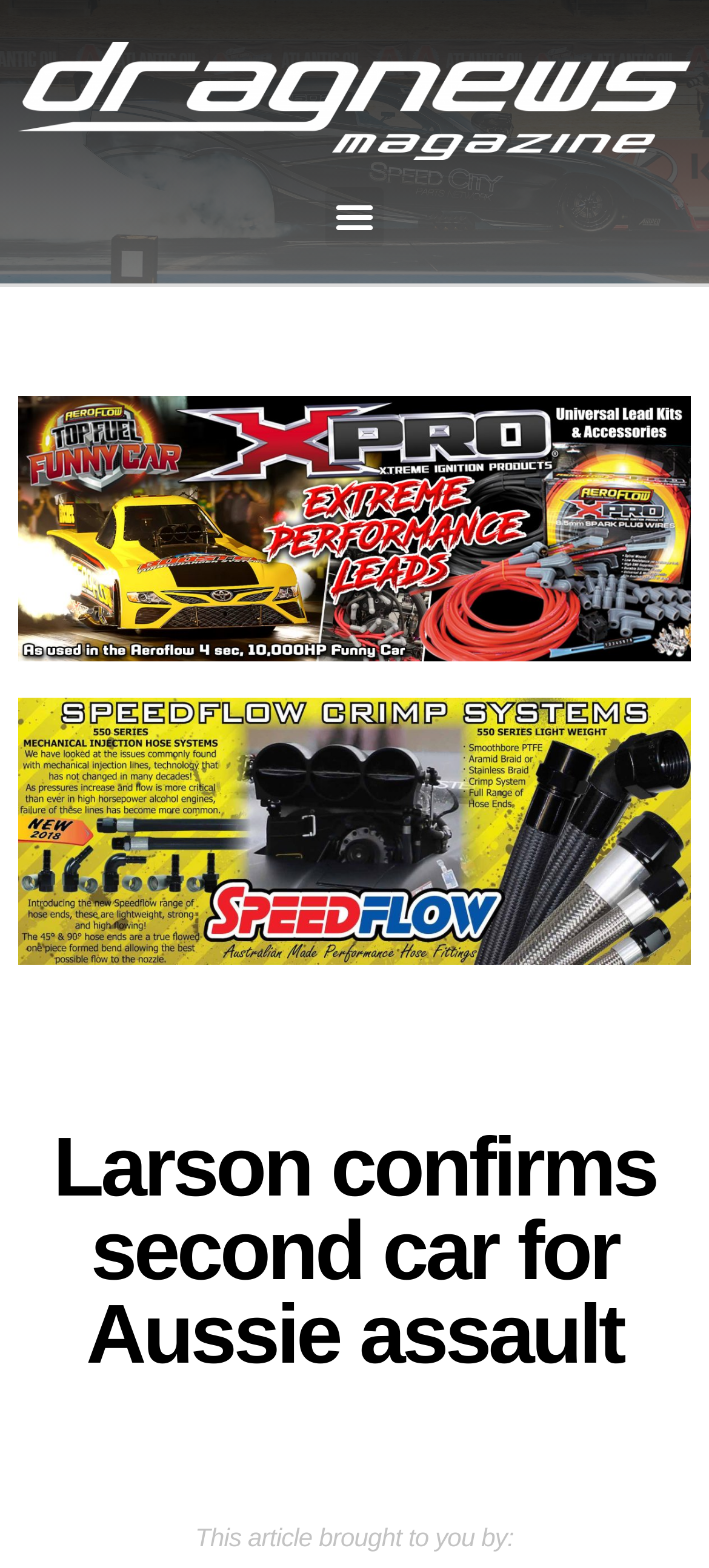Locate the heading on the webpage and return its text.

Larson confirms second car for Aussie assault